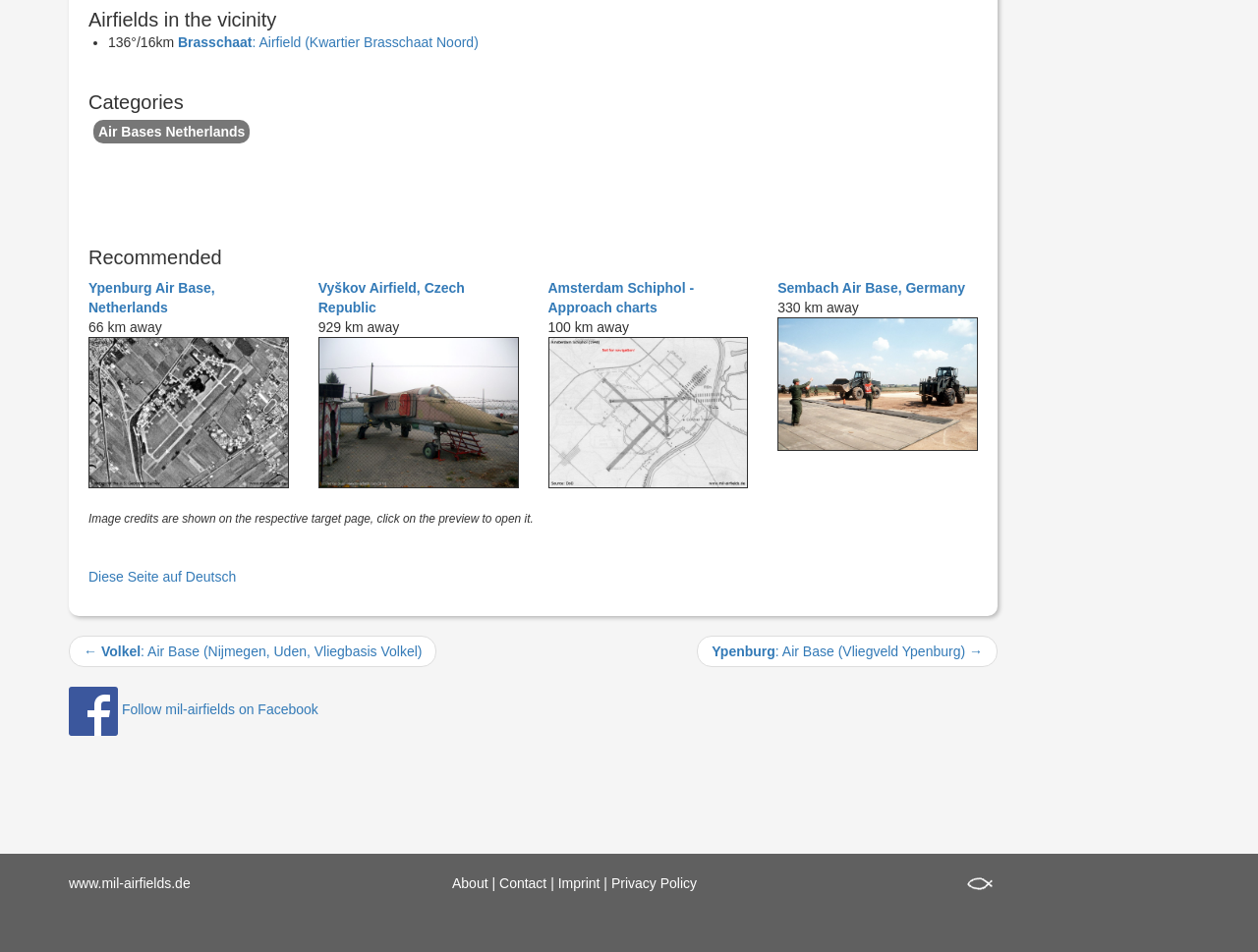Provide the bounding box coordinates of the area you need to click to execute the following instruction: "Click on the link to Ypenburg Air Base, Netherlands".

[0.07, 0.294, 0.171, 0.331]